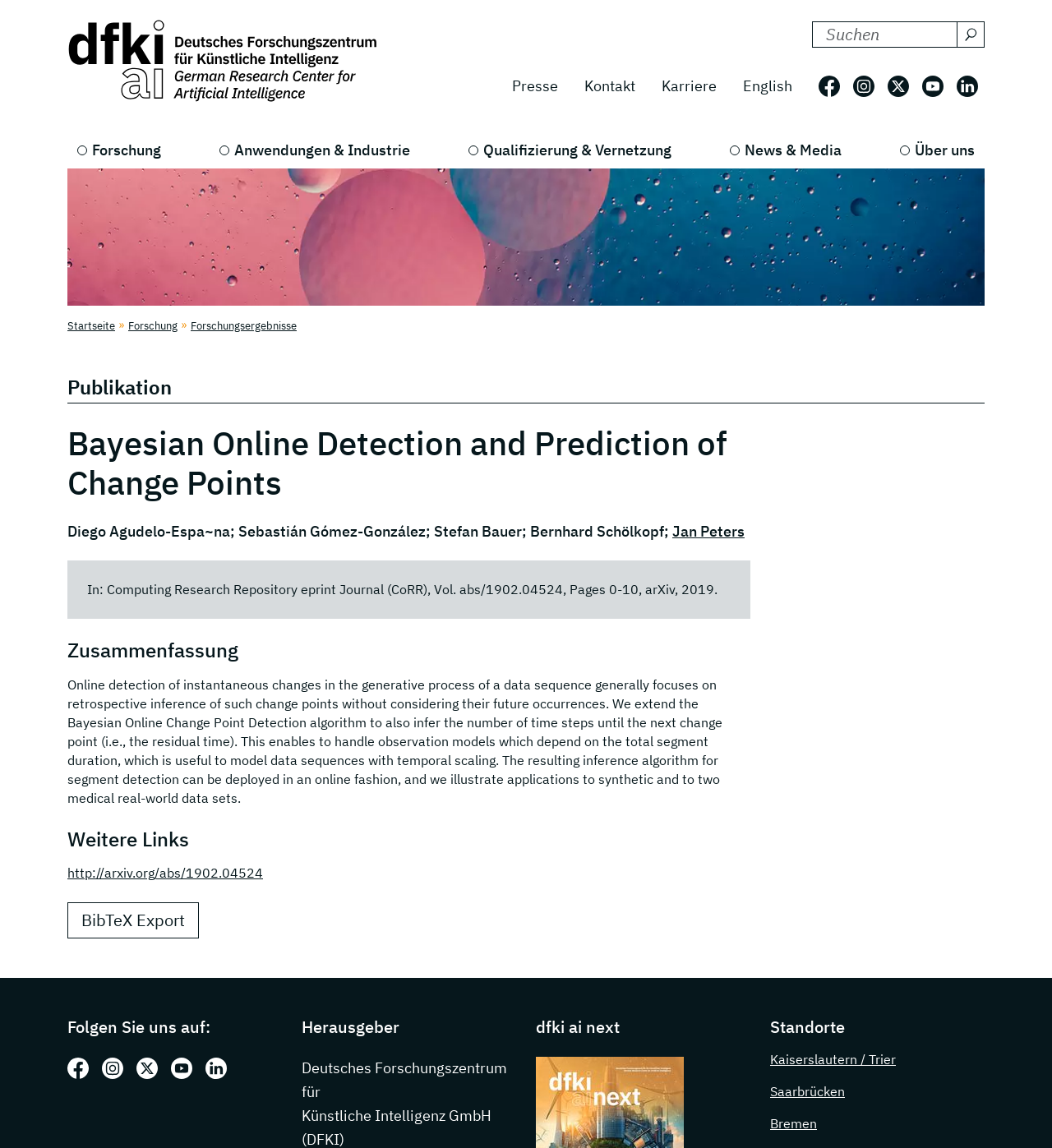Please use the details from the image to answer the following question comprehensively:
What is the name of the research center?

I found the answer by looking at the top-left corner of the webpage, where there is a link with the text 'Deutsches Forschungszentrum für Künstliche Intelligenz' and an image with the same name. This suggests that the research center is the main organization behind this webpage.